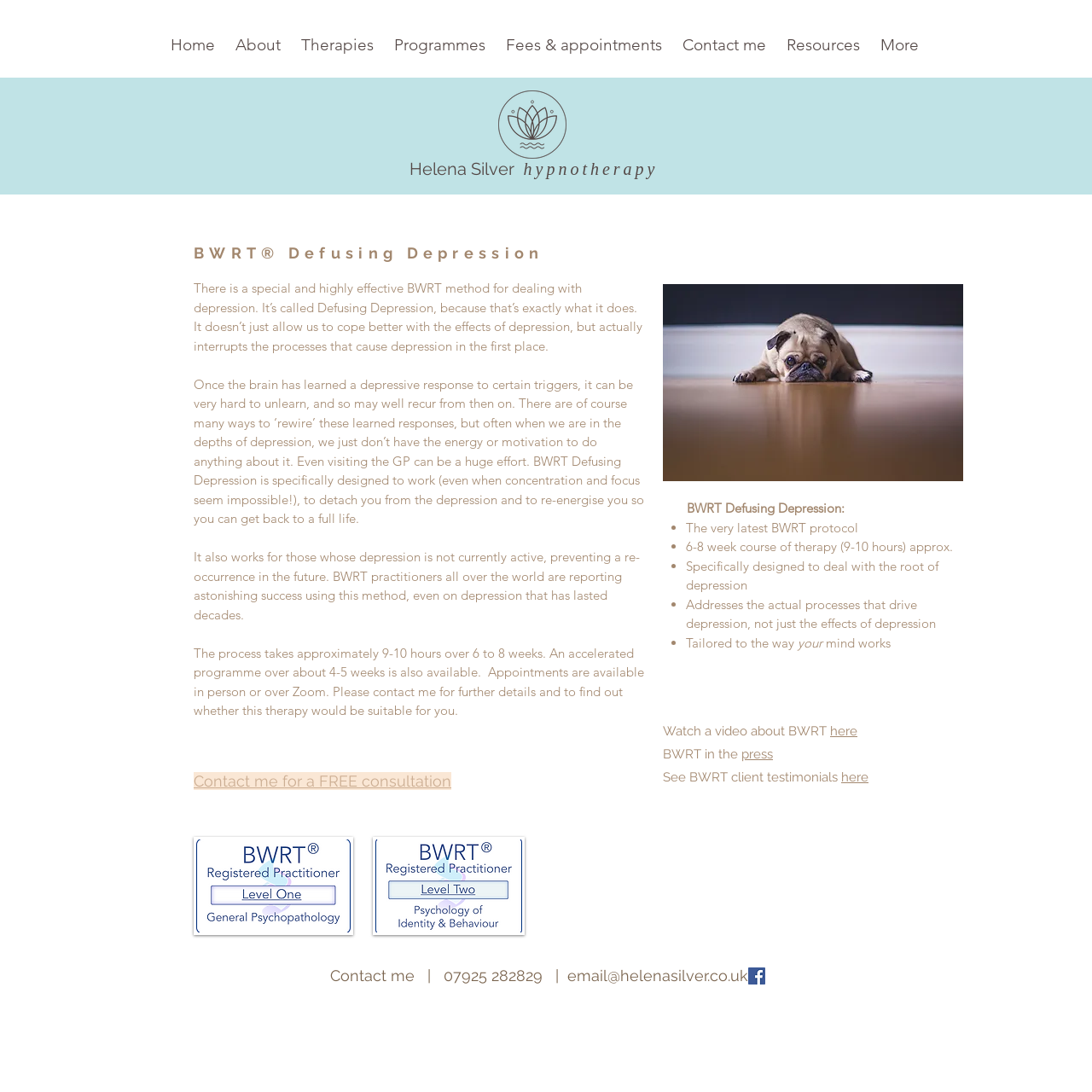Identify the bounding box coordinates of the part that should be clicked to carry out this instruction: "Call 07925 282829".

[0.406, 0.885, 0.497, 0.901]